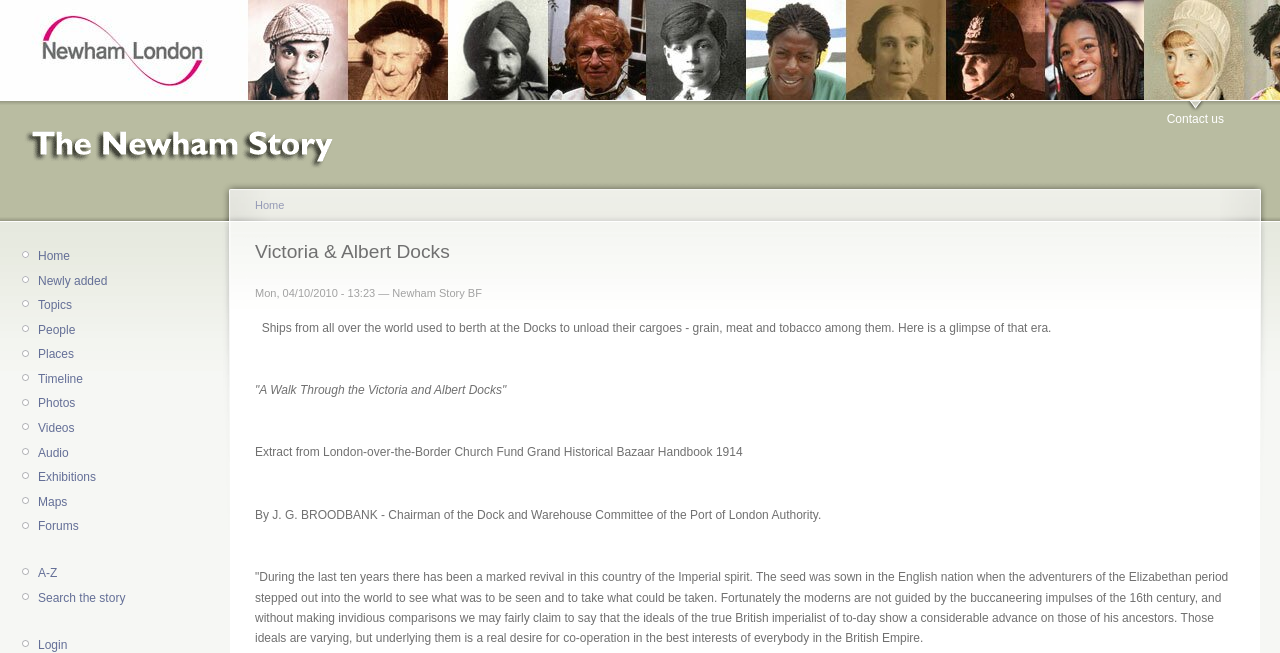Can you find the bounding box coordinates for the element that needs to be clicked to execute this instruction: "Search the story"? The coordinates should be given as four float numbers between 0 and 1, i.e., [left, top, right, bottom].

[0.03, 0.9, 0.168, 0.931]